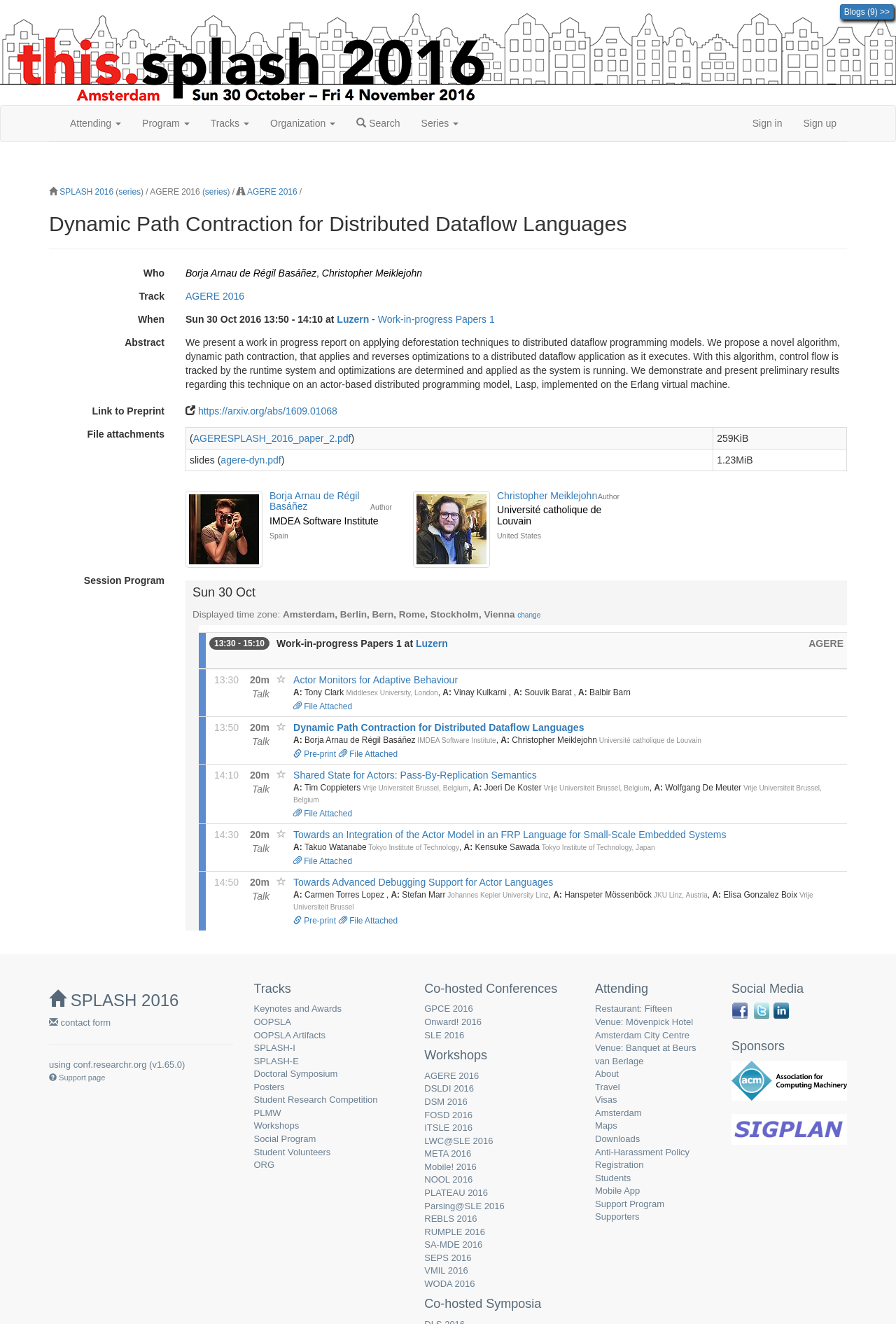Identify the bounding box coordinates of the element to click to follow this instruction: 'View the 'AGERE 2016' series'. Ensure the coordinates are four float values between 0 and 1, provided as [left, top, right, bottom].

[0.229, 0.141, 0.254, 0.149]